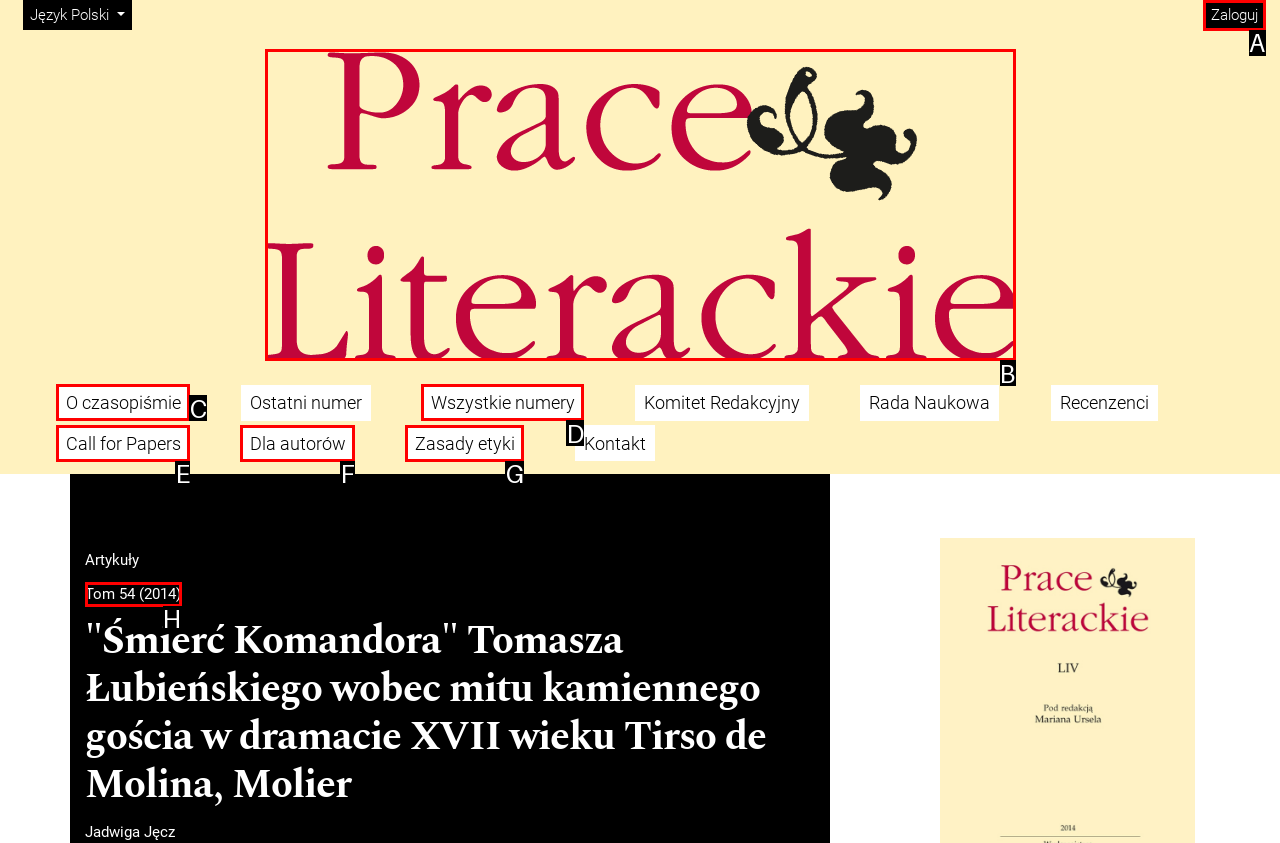Identify the HTML element that matches the description: Blog Posts. Provide the letter of the correct option from the choices.

None